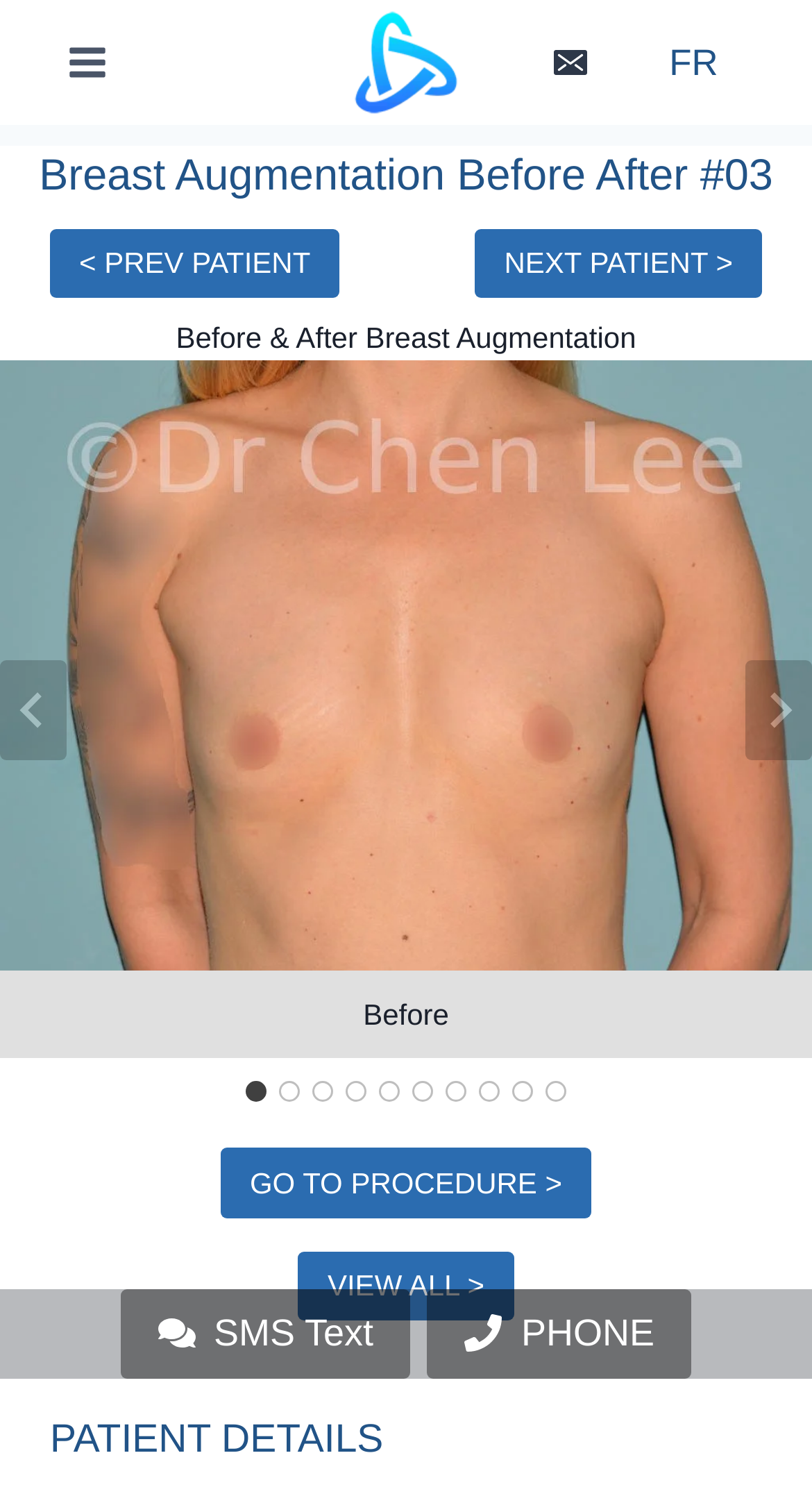How many navigation links are there in the top menu?
Refer to the image and provide a one-word or short phrase answer.

4